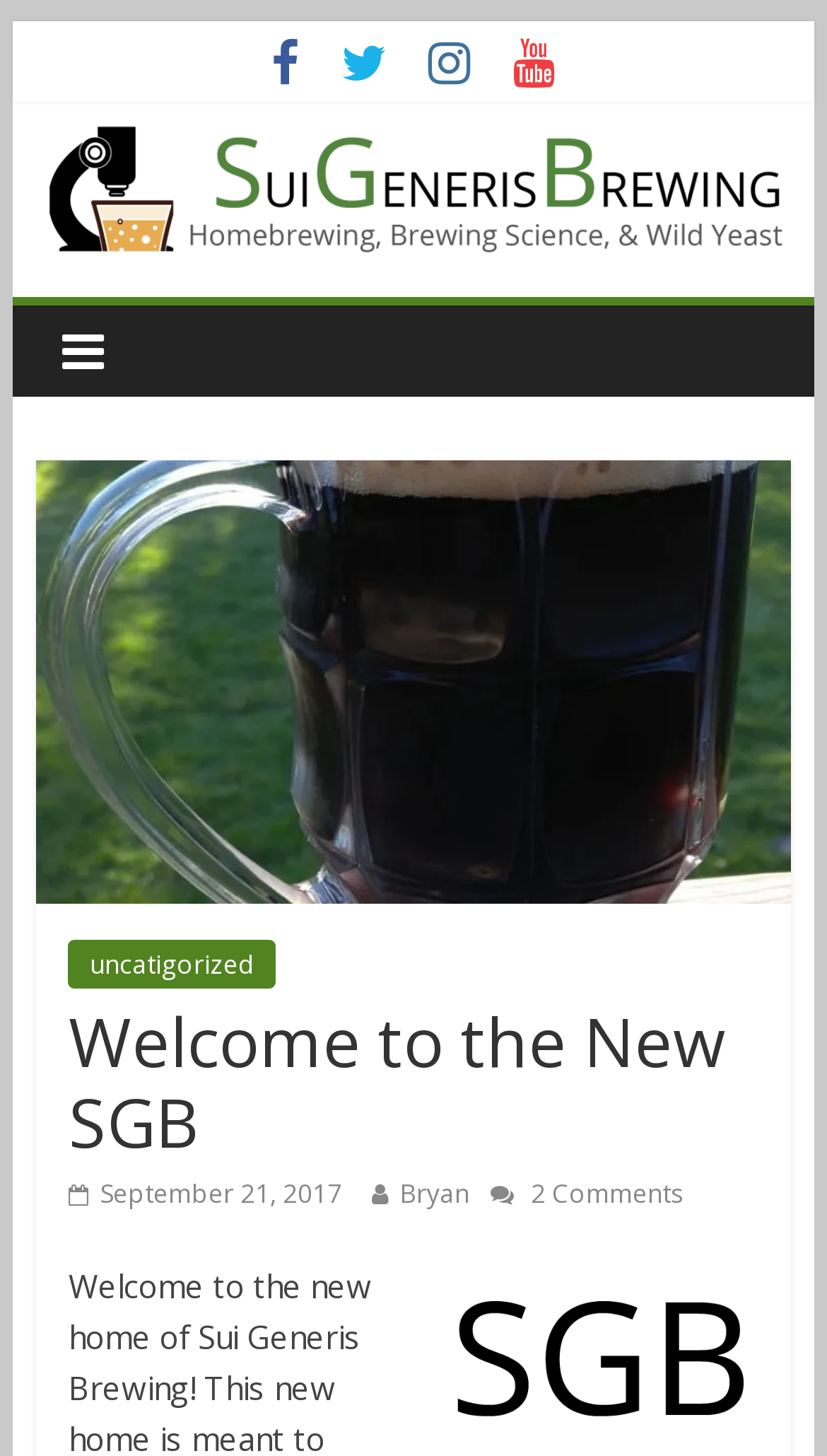Provide the bounding box coordinates of the HTML element described by the text: "September 21, 2017September 21, 2017".

[0.083, 0.811, 0.368, 0.831]